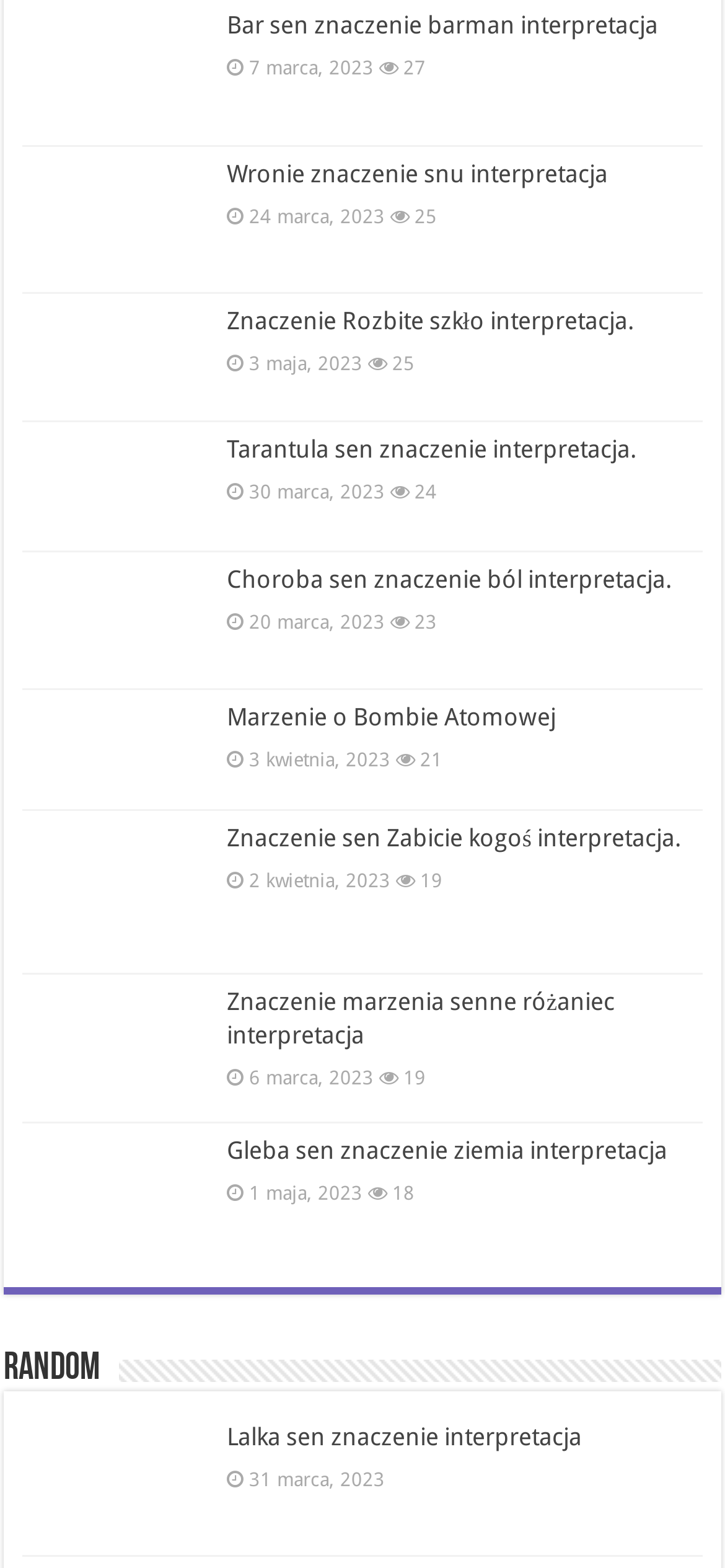Locate the UI element described as follows: "Znaczenie Rozbite szkło interpretacja.". Return the bounding box coordinates as four float numbers between 0 and 1 in the order [left, top, right, bottom].

[0.313, 0.196, 0.873, 0.214]